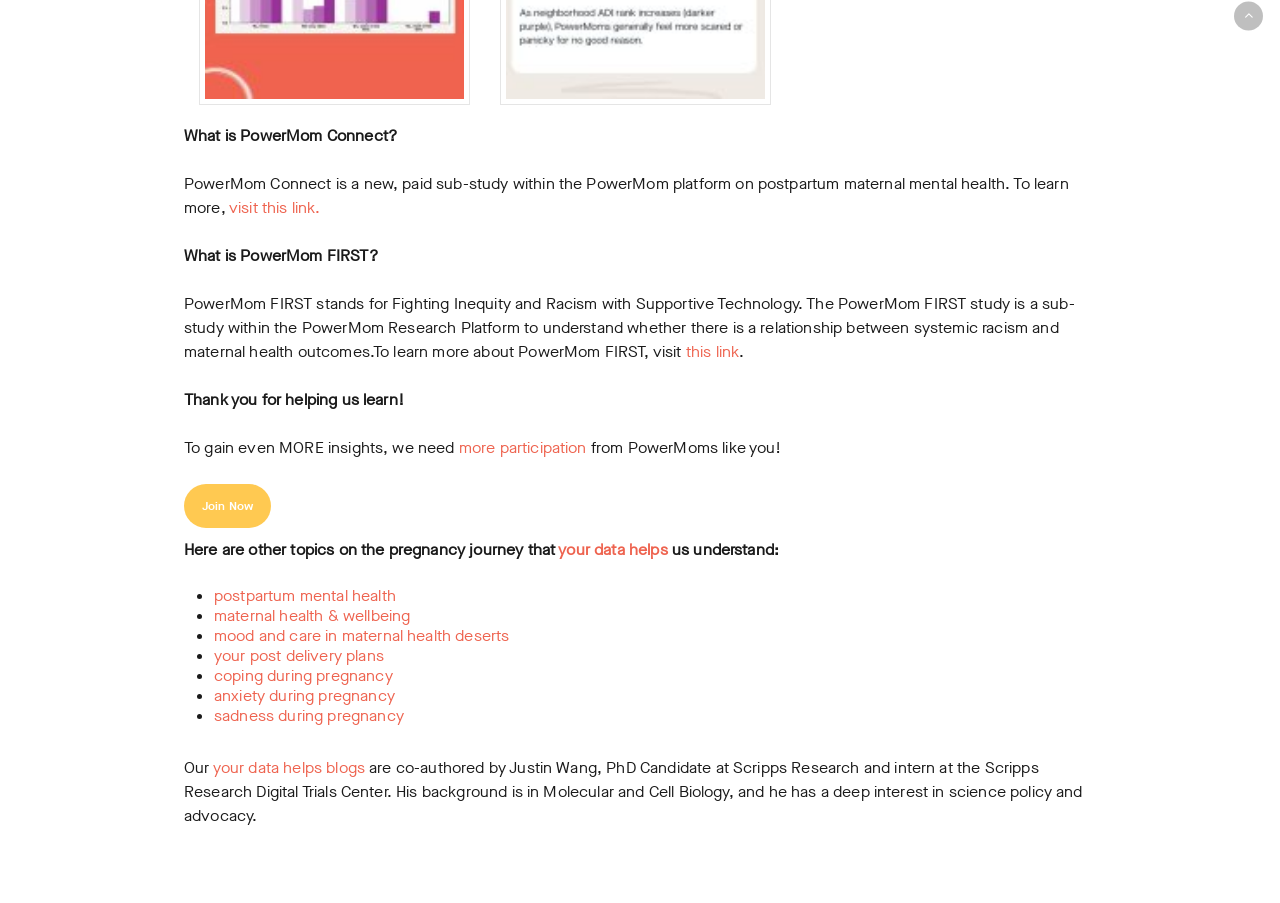Use a single word or phrase to answer the question:
Who co-authors the 'your data helps' blogs?

Justin Wang, PhD Candidate